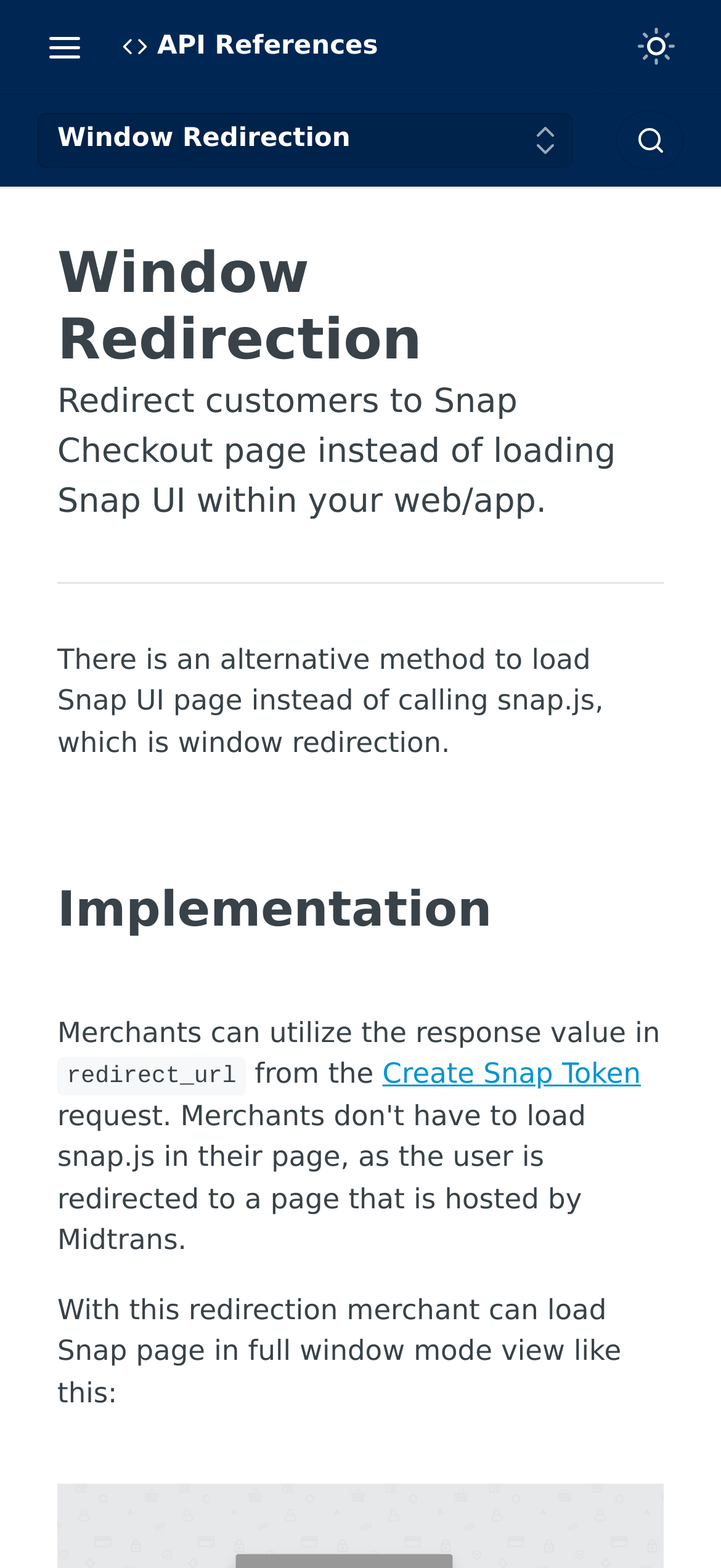Identify the bounding box coordinates for the element you need to click to achieve the following task: "Jump to Content". The coordinates must be four float values ranging from 0 to 1, formatted as [left, top, right, bottom].

[0.026, 0.012, 0.386, 0.047]